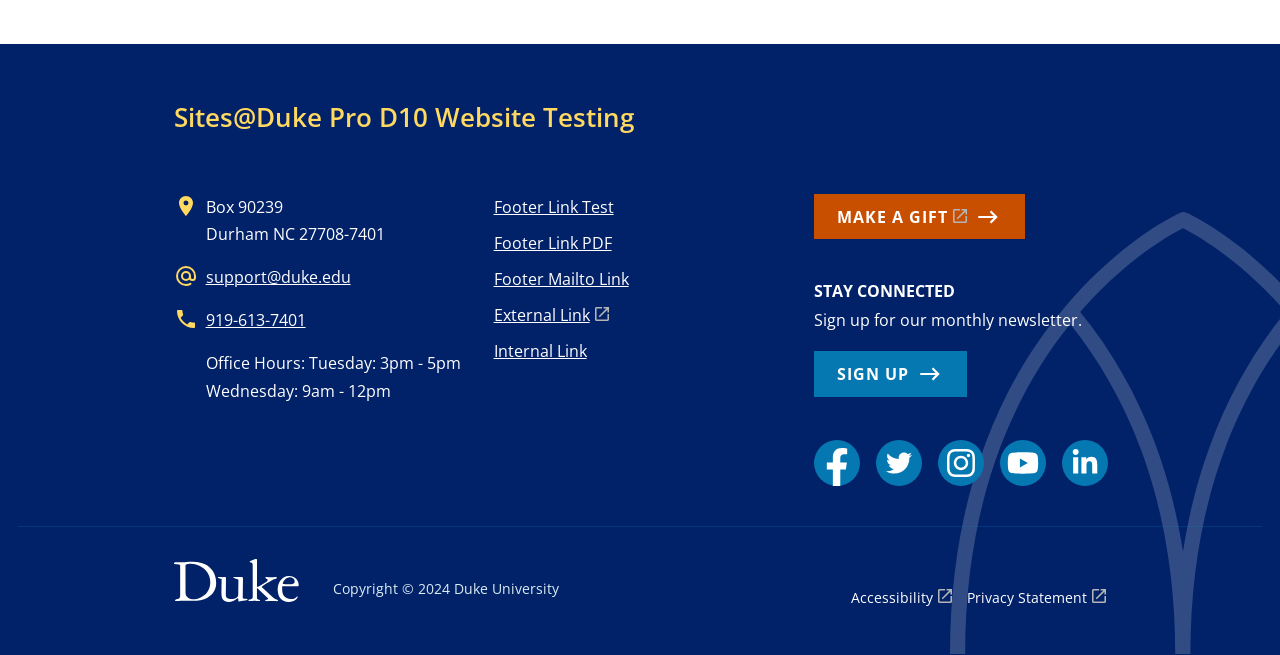Please give a succinct answer using a single word or phrase:
What are the office hours?

Tuesday: 3pm - 5pm, Wednesday: 9am - 12pm